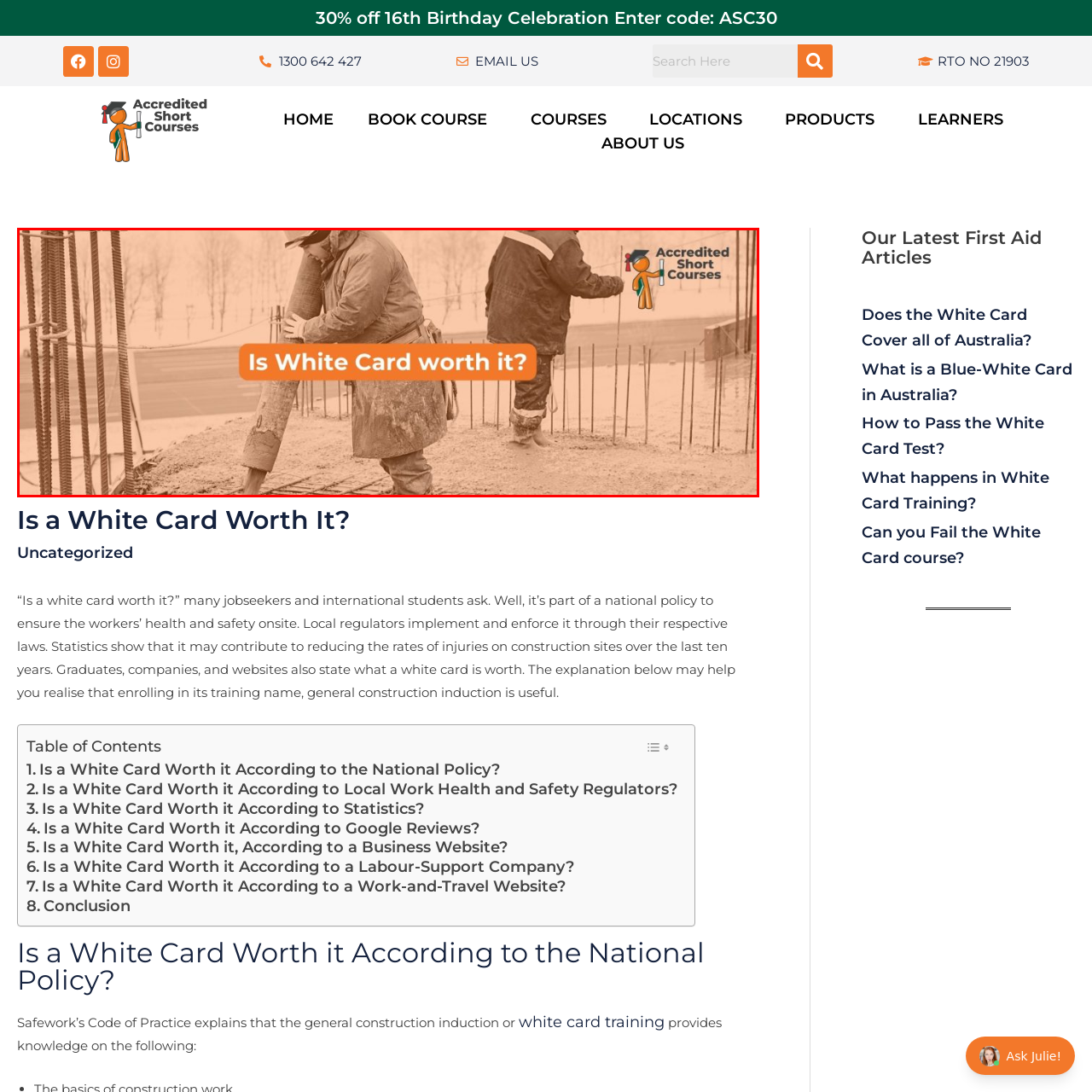Inspect the image outlined in red and answer succinctly: What is the worker in the foreground doing?

Pouring concrete